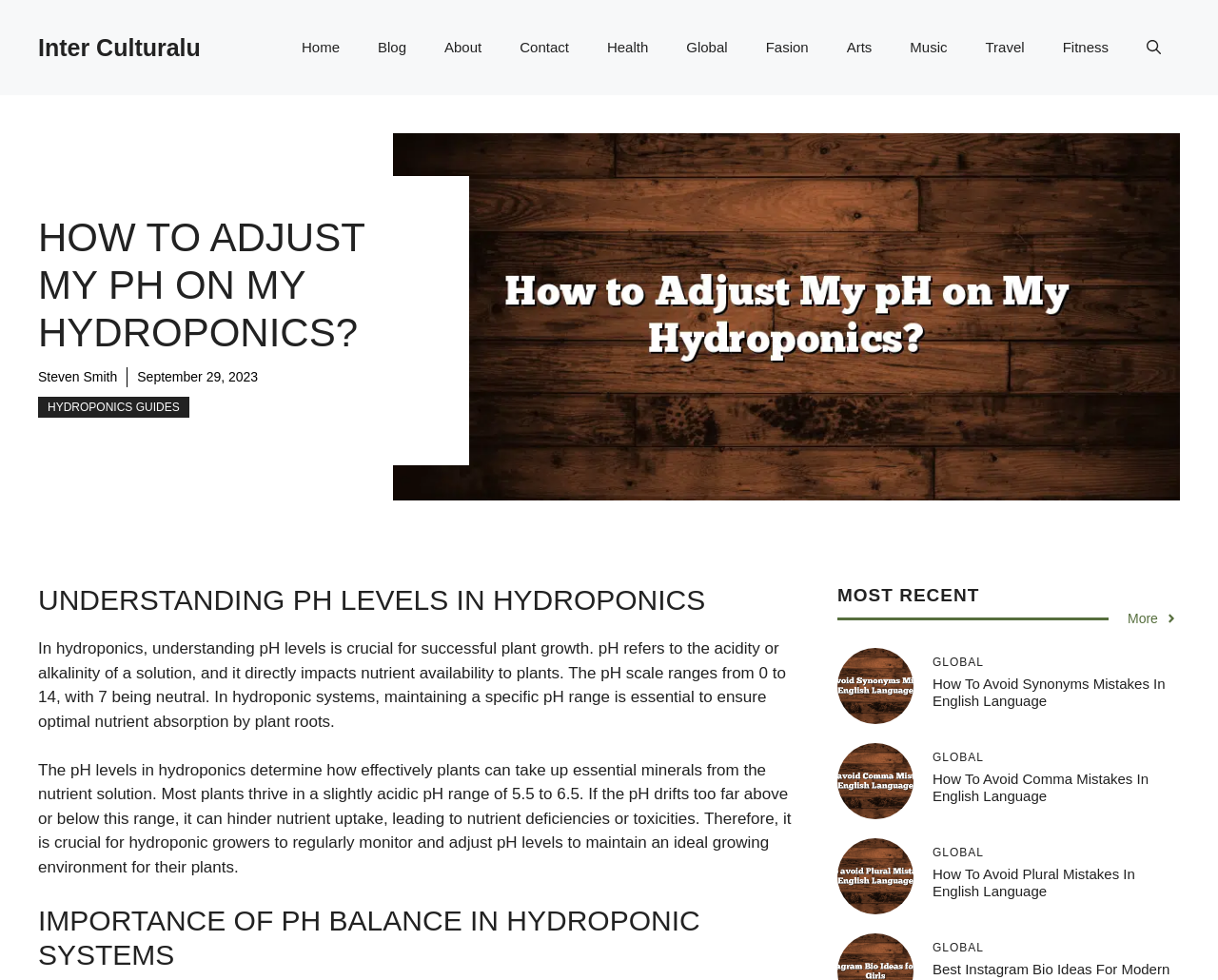Locate the bounding box coordinates of the clickable region necessary to complete the following instruction: "Read the article 'How to Adjust My pH on My Hydroponics?'". Provide the coordinates in the format of four float numbers between 0 and 1, i.e., [left, top, right, bottom].

[0.031, 0.218, 0.354, 0.365]